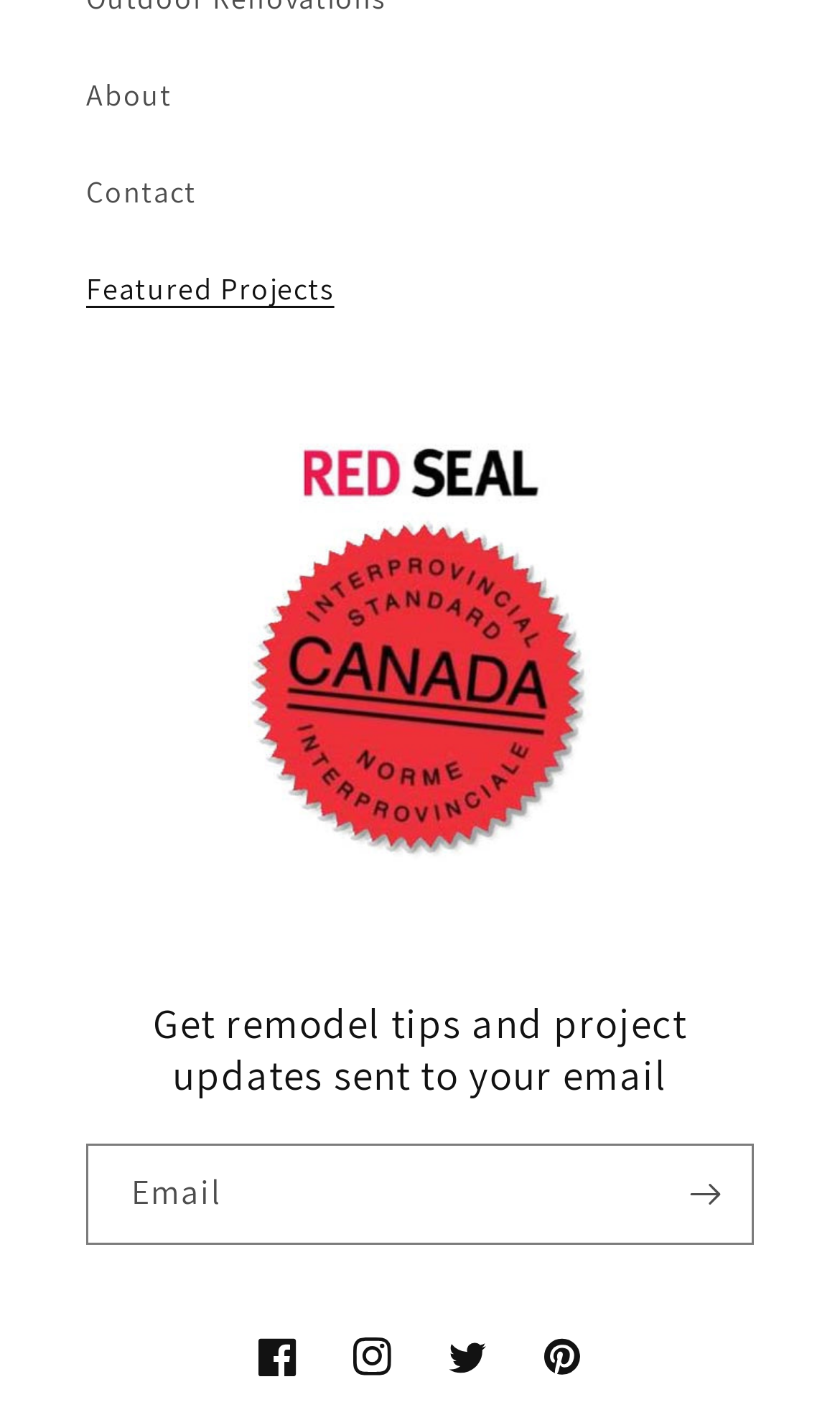How many navigation links are there at the top?
Please provide a comprehensive and detailed answer to the question.

I examined the top section of the webpage and found three navigation links, which are 'About', 'Contact', and 'Featured Projects'.